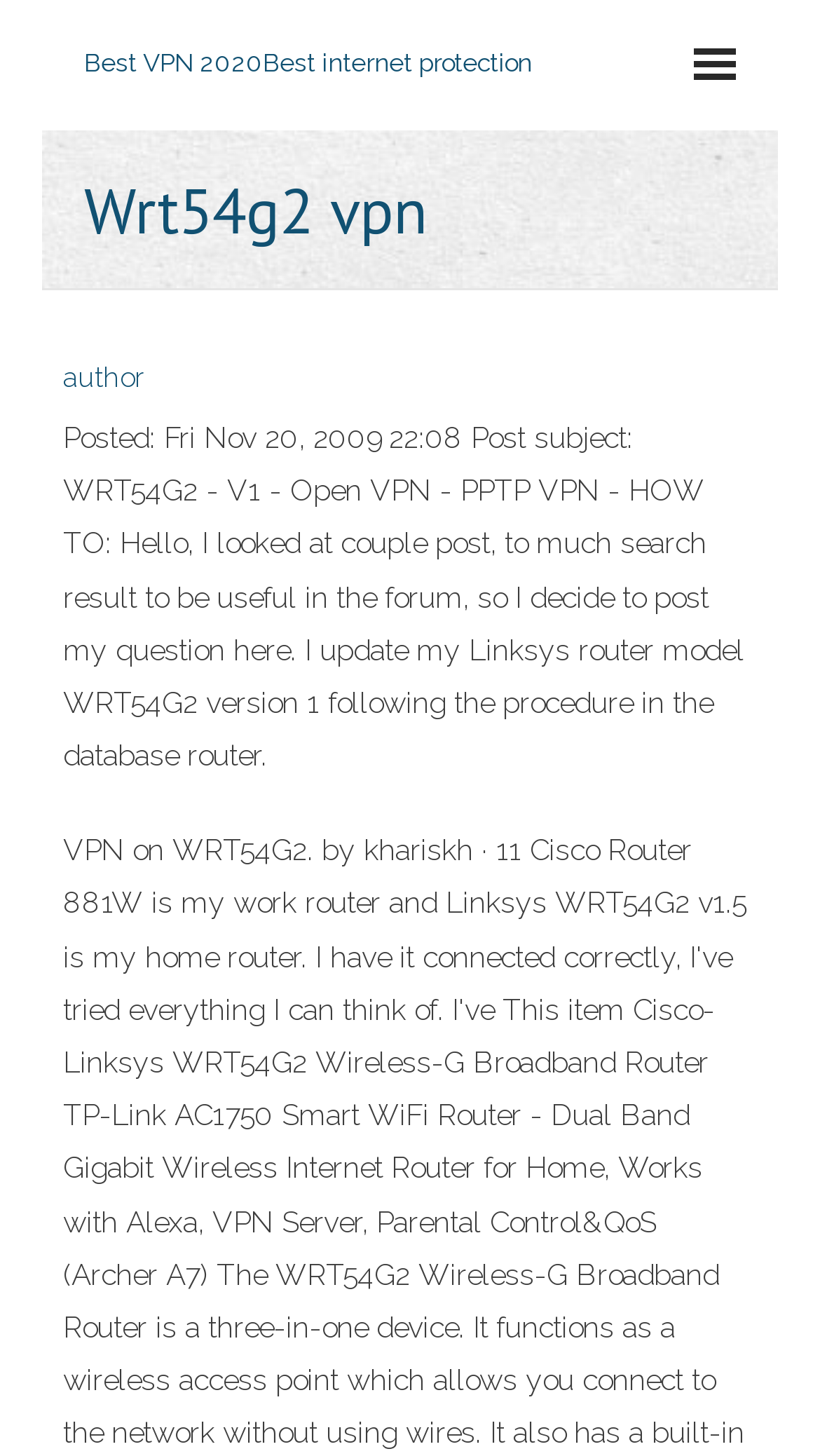What is the author of the post?
Answer the question with as much detail as possible.

The author of the post can be determined by looking at the link 'author' which is likely to be the username or name of the person who wrote the post.